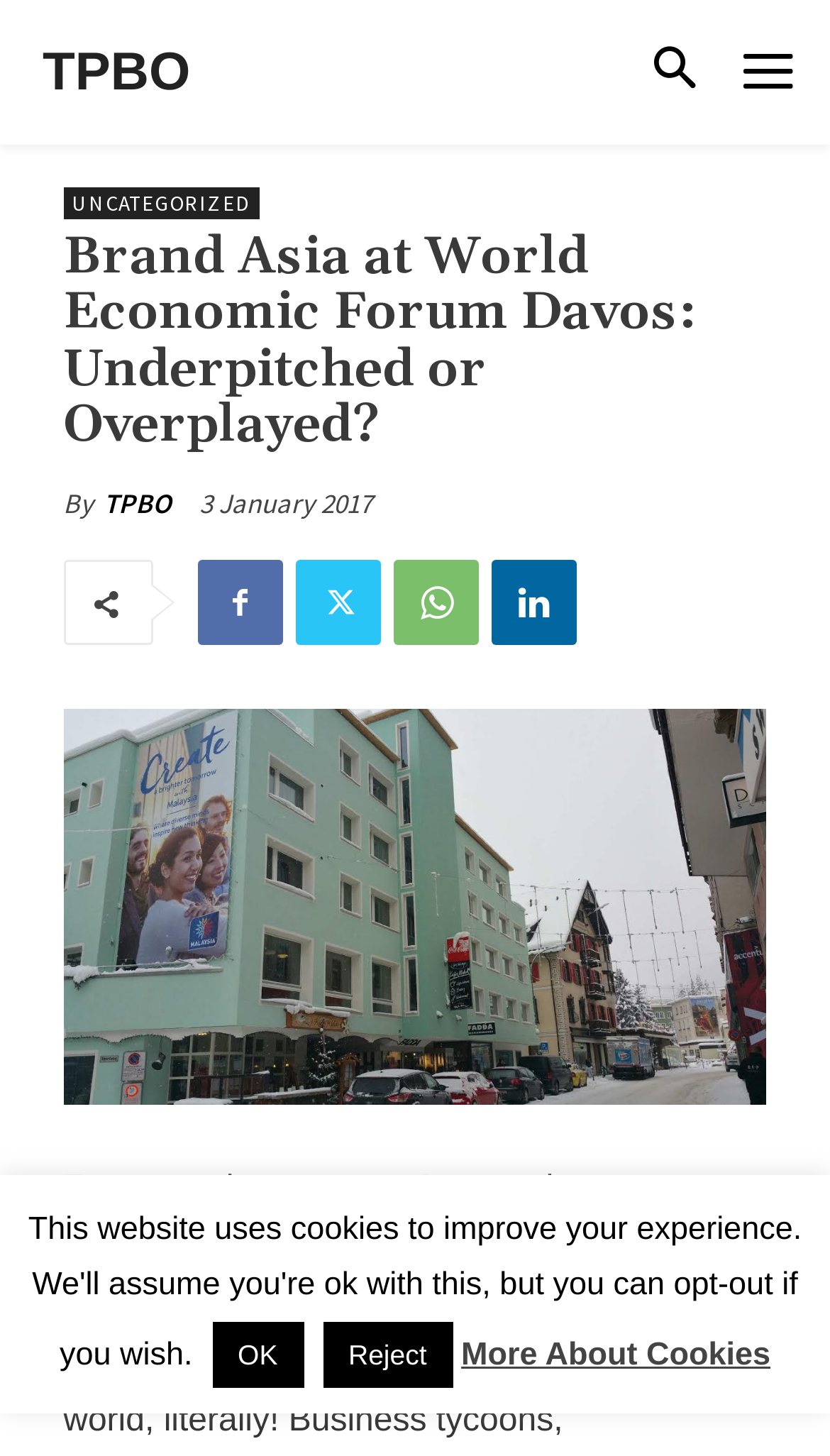What is the image about?
Look at the screenshot and give a one-word or phrase answer.

Brand Malaysia promoted at WEF Davos